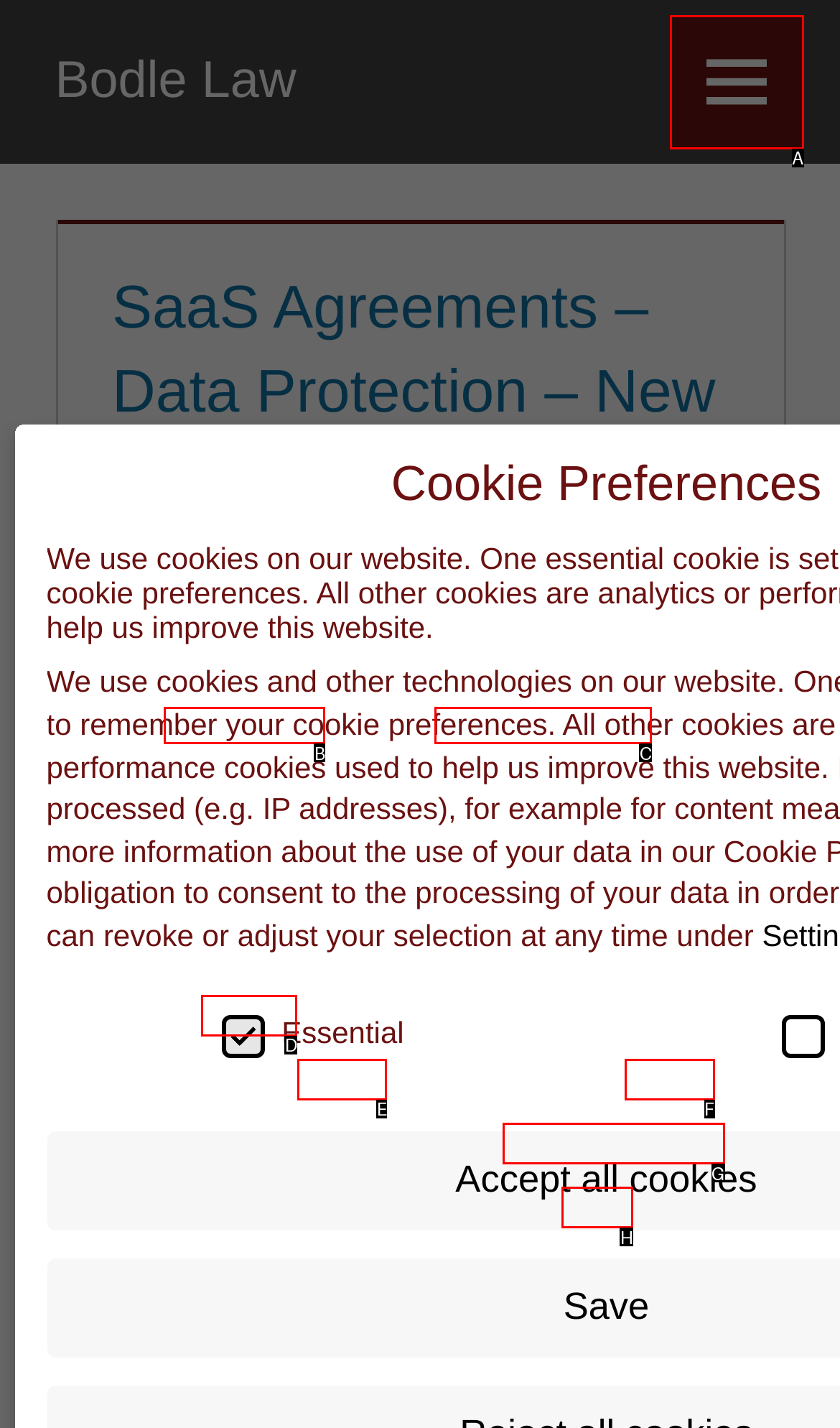To complete the task: Read the article published on 09/06/2021, which option should I click? Answer with the appropriate letter from the provided choices.

B